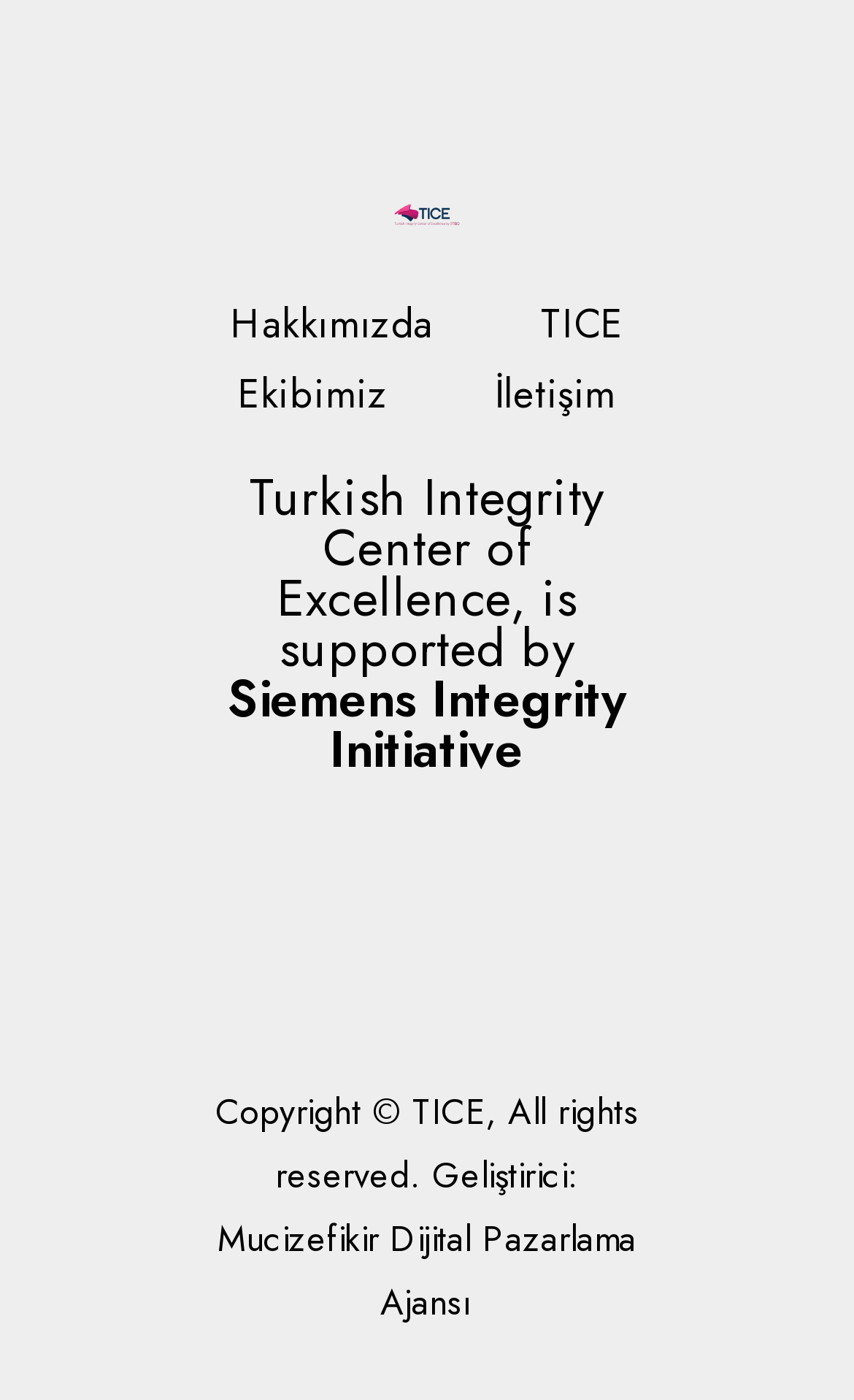How many links are in the top section?
Please provide a single word or phrase in response based on the screenshot.

4